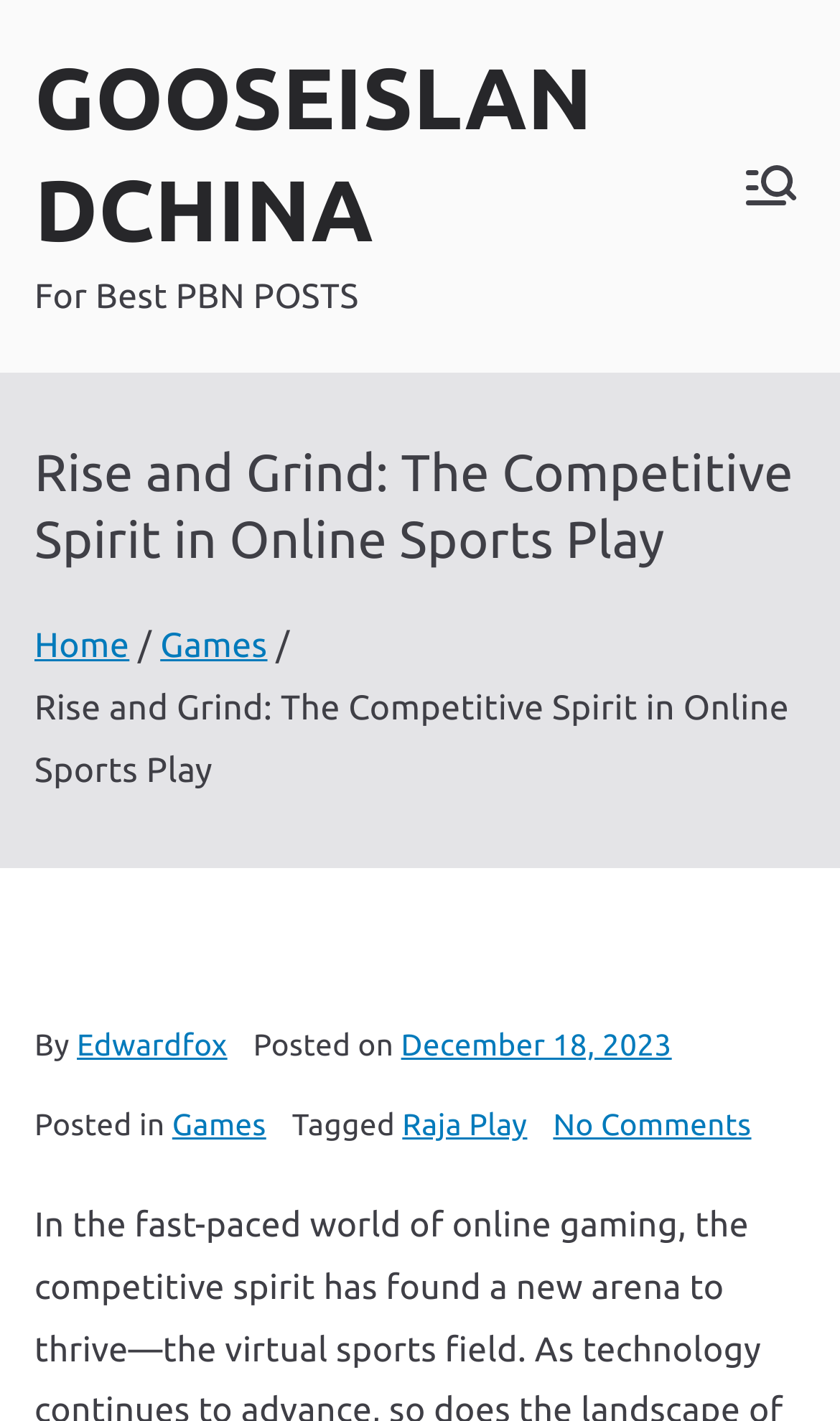Identify the bounding box of the UI element described as follows: "December 18, 2023". Provide the coordinates as four float numbers in the range of 0 to 1 [left, top, right, bottom].

[0.477, 0.722, 0.8, 0.747]